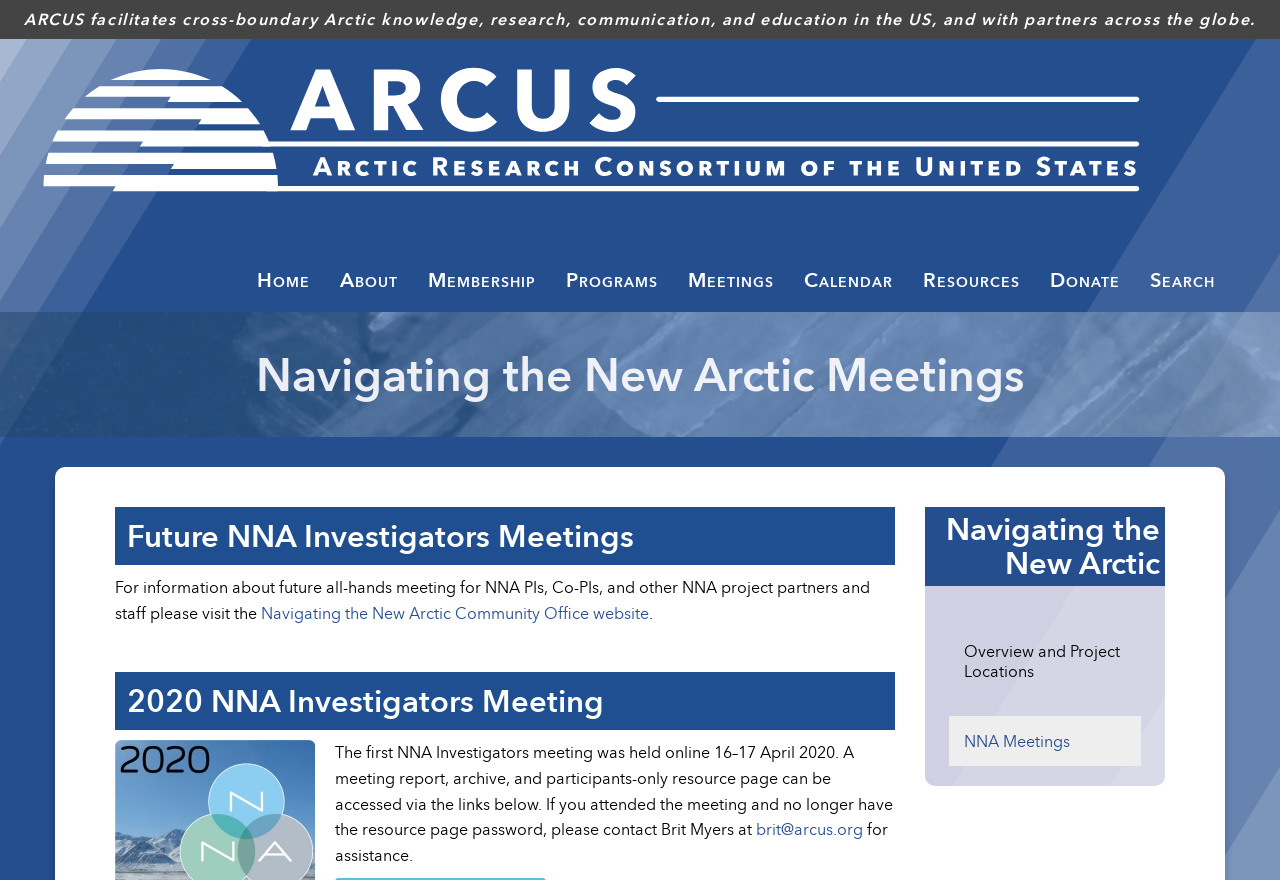Give the bounding box coordinates for this UI element: "Search". The coordinates should be four float numbers between 0 and 1, arranged as [left, top, right, bottom].

[0.887, 0.29, 0.961, 0.346]